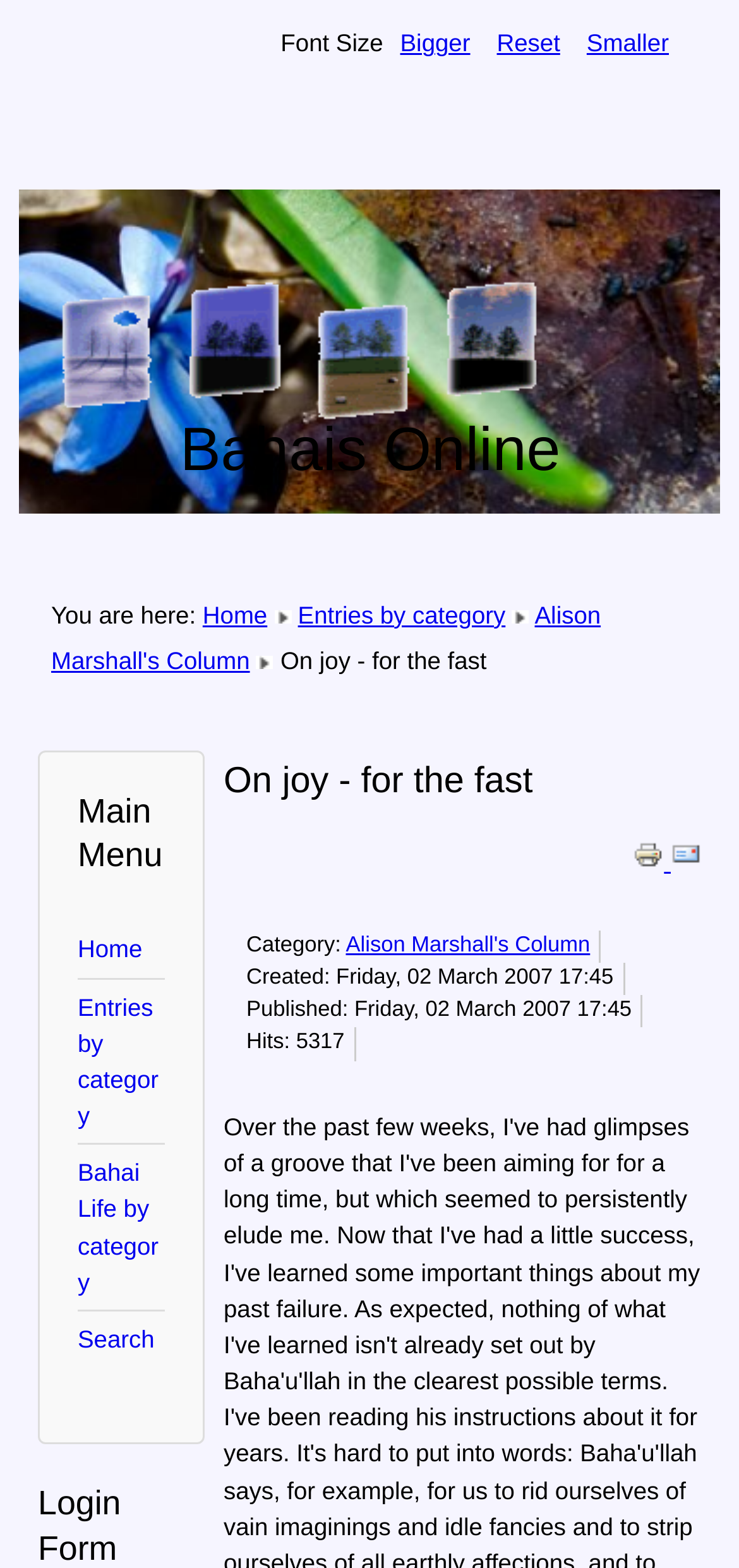Locate the bounding box coordinates of the region to be clicked to comply with the following instruction: "Read 'Alison Marshall's Column'". The coordinates must be four float numbers between 0 and 1, in the form [left, top, right, bottom].

[0.069, 0.383, 0.813, 0.43]